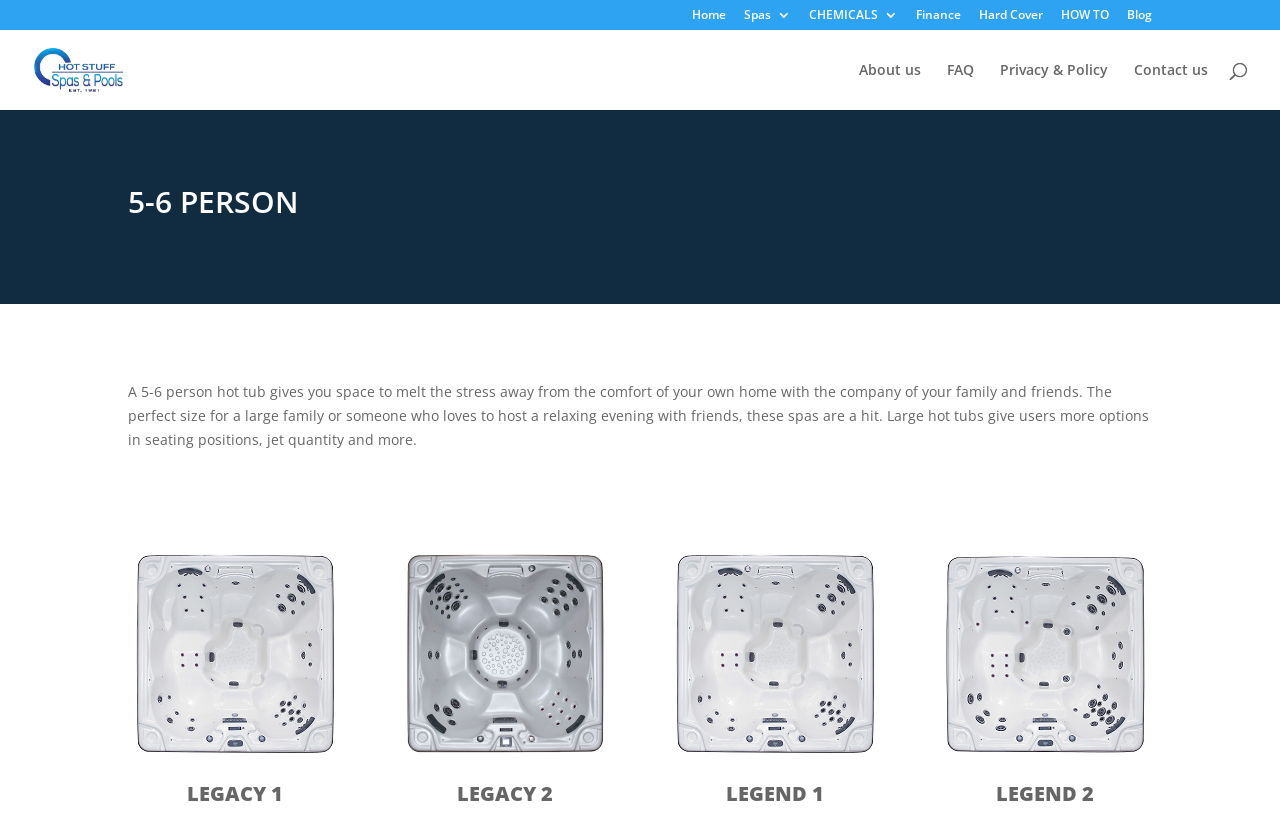Determine the bounding box coordinates of the clickable region to follow the instruction: "Click on 'Contact'".

None